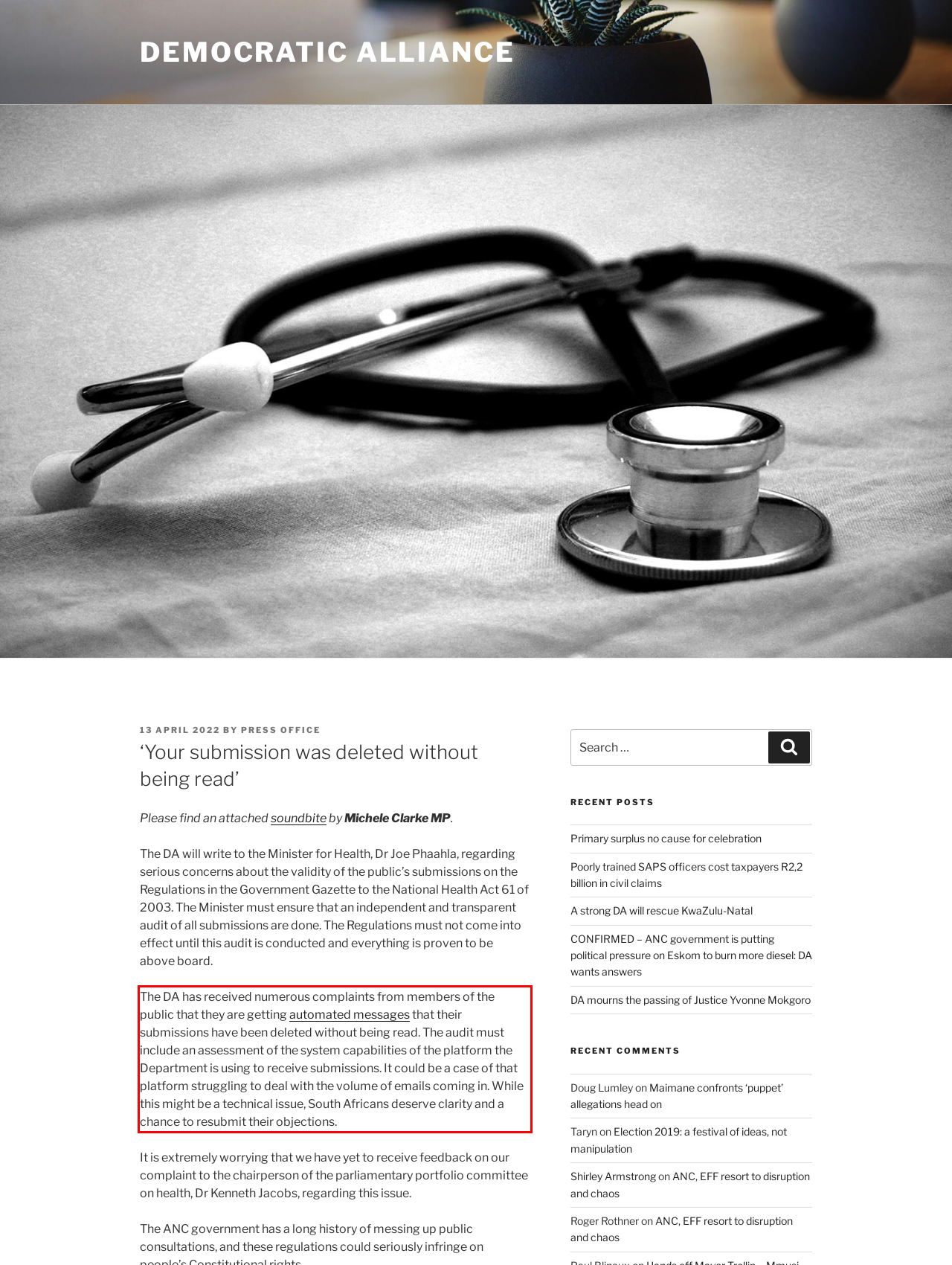Please recognize and transcribe the text located inside the red bounding box in the webpage image.

The DA has received numerous complaints from members of the public that they are getting automated messages that their submissions have been deleted without being read. The audit must include an assessment of the system capabilities of the platform the Department is using to receive submissions. It could be a case of that platform struggling to deal with the volume of emails coming in. While this might be a technical issue, South Africans deserve clarity and a chance to resubmit their objections.